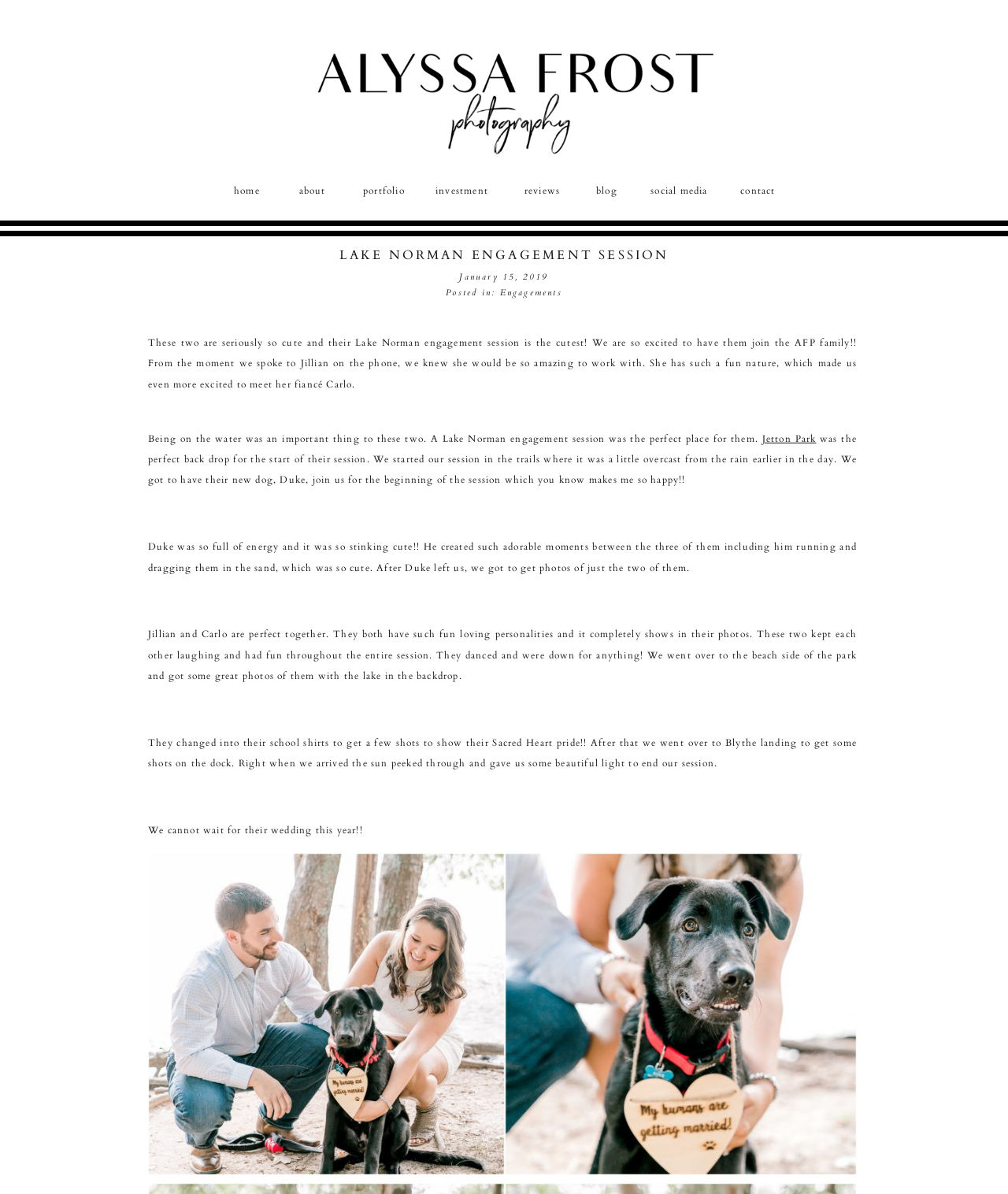What is the photographer's name?
Please give a well-detailed answer to the question.

Based on the image description 'Lake Norman Engagement Session Charlotte NC Wedding Photographer Dog Bright and Airy Alyssa Frost Photography', I can infer that the photographer's name is Alyssa Frost.